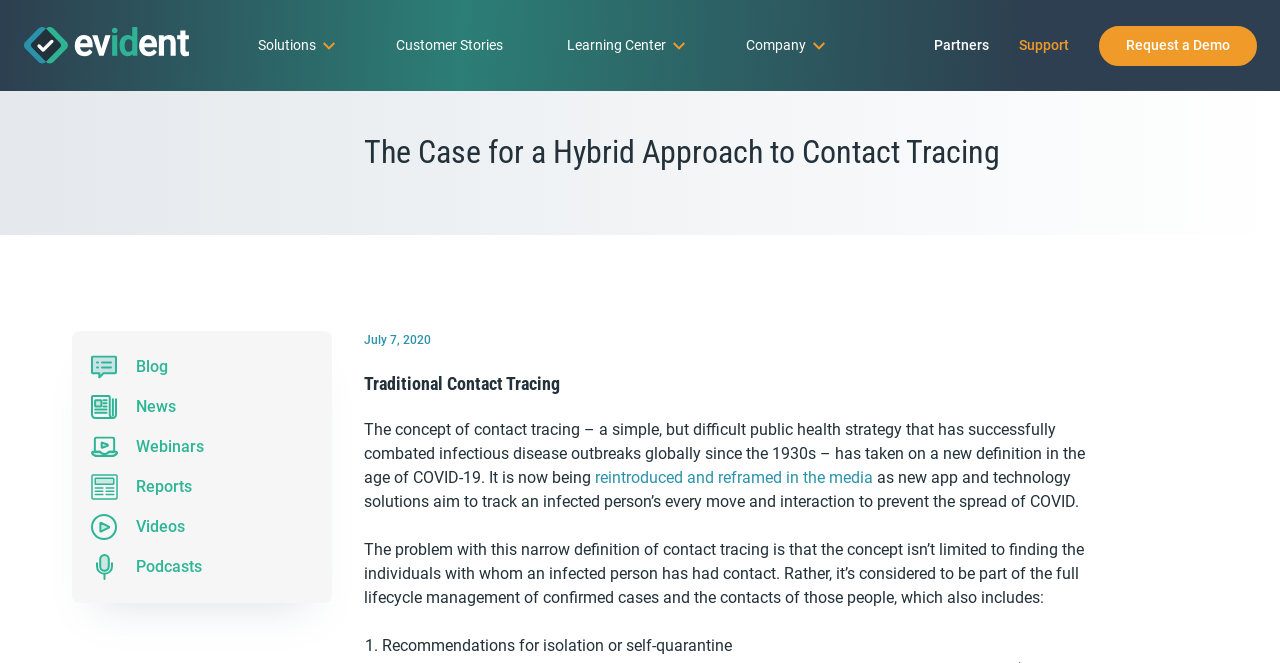Provide a brief response to the question below using one word or phrase:
What is one of the steps in the full lifecycle management of confirmed cases?

Recommendations for isolation or self-quarantine